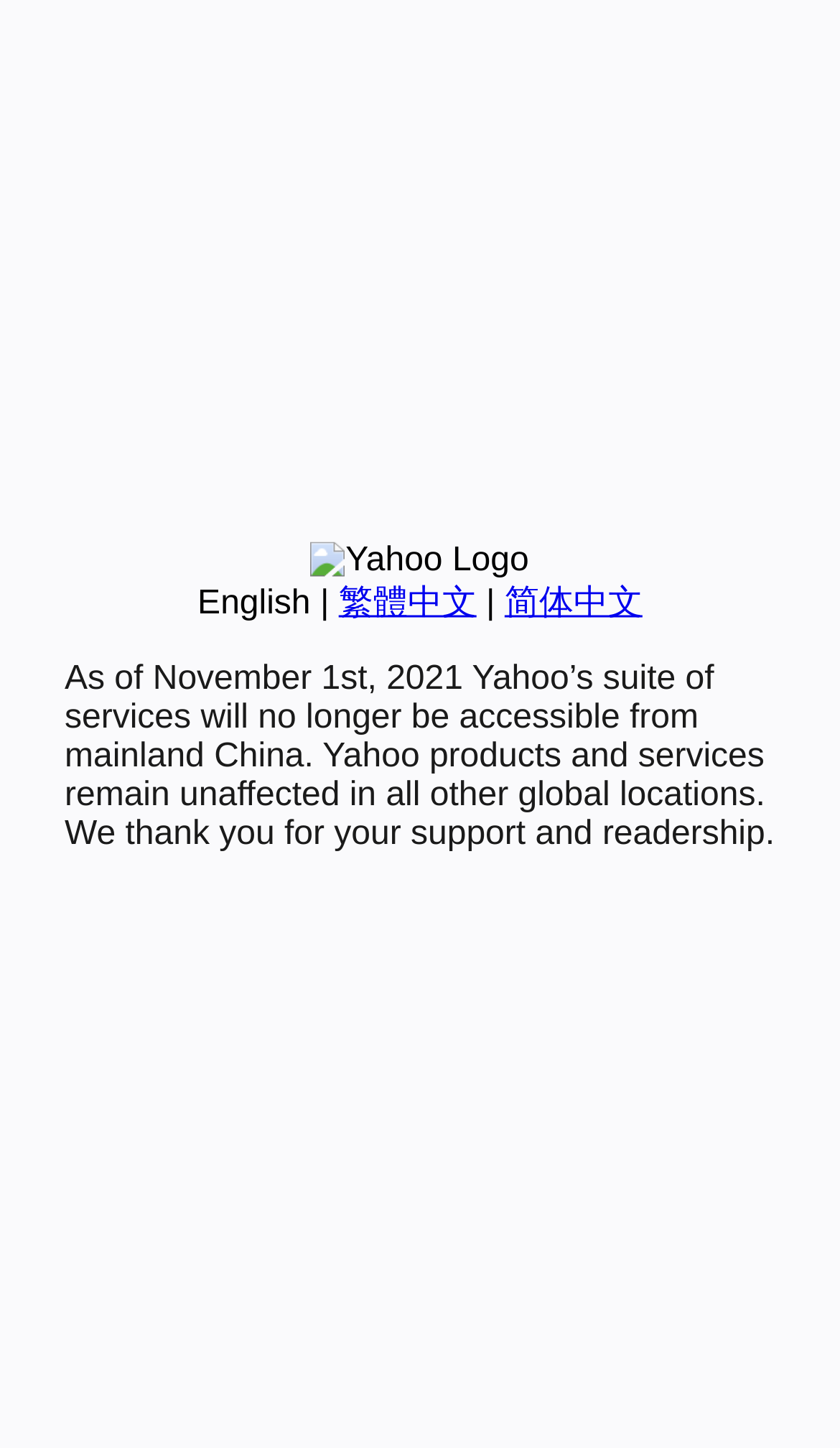Predict the bounding box of the UI element that fits this description: "简体中文".

[0.601, 0.404, 0.765, 0.429]